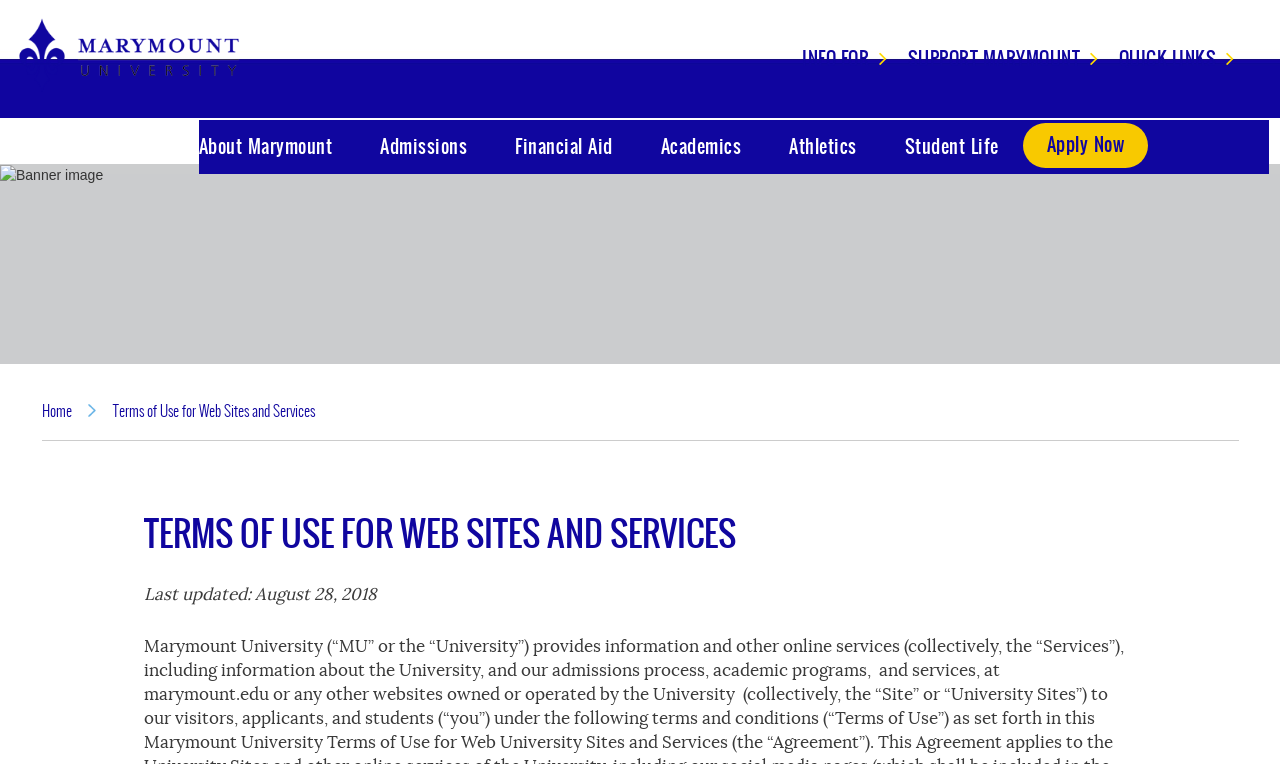How many links are there in the secondary navigation bar?
Relying on the image, give a concise answer in one word or a brief phrase.

7